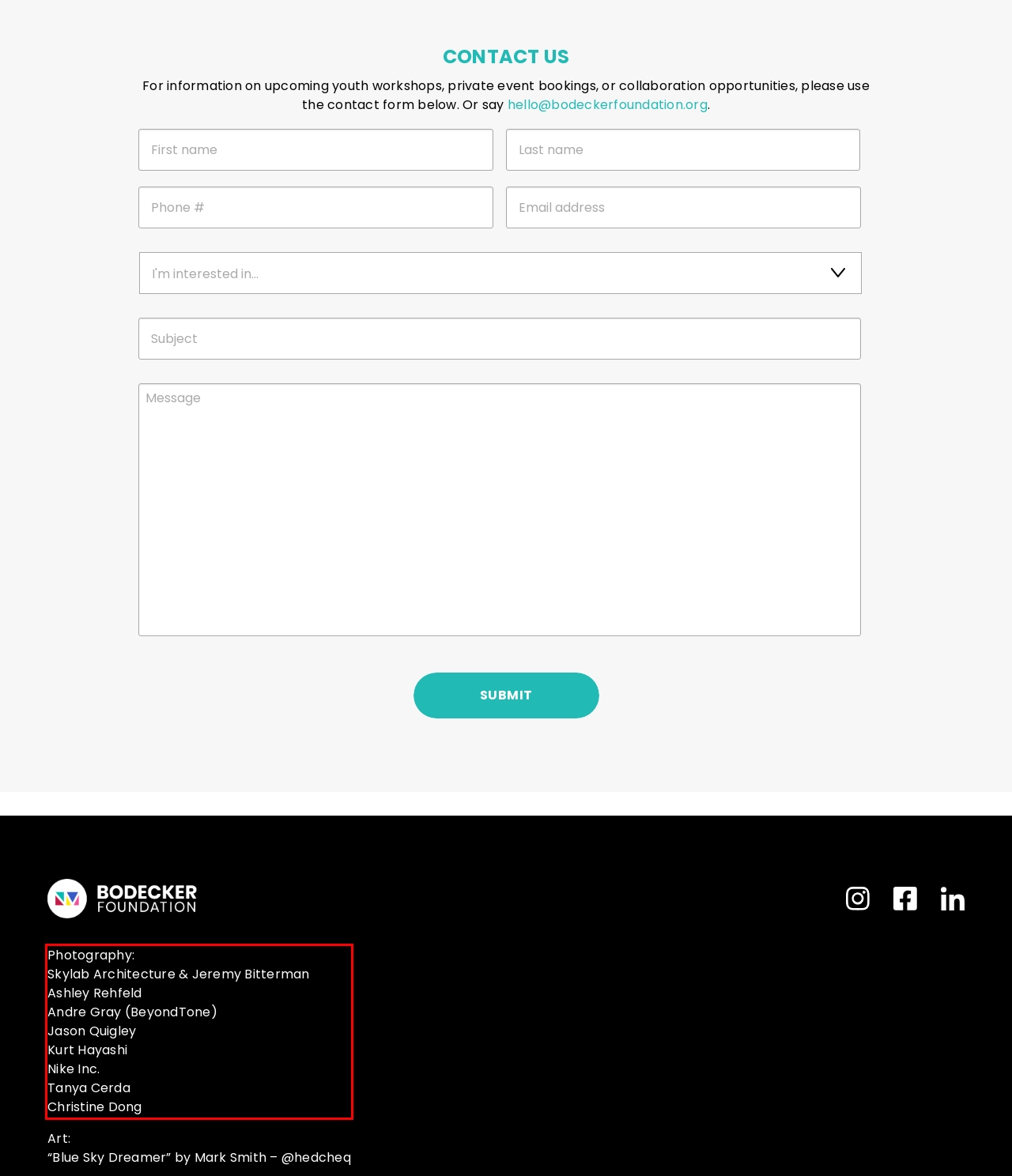You have a webpage screenshot with a red rectangle surrounding a UI element. Extract the text content from within this red bounding box.

Photography: Skylab Architecture & Jeremy Bitterman Ashley Rehfeld Andre Gray (BeyondTone) Jason Quigley Kurt Hayashi Nike Inc. Tanya Cerda Christine Dong